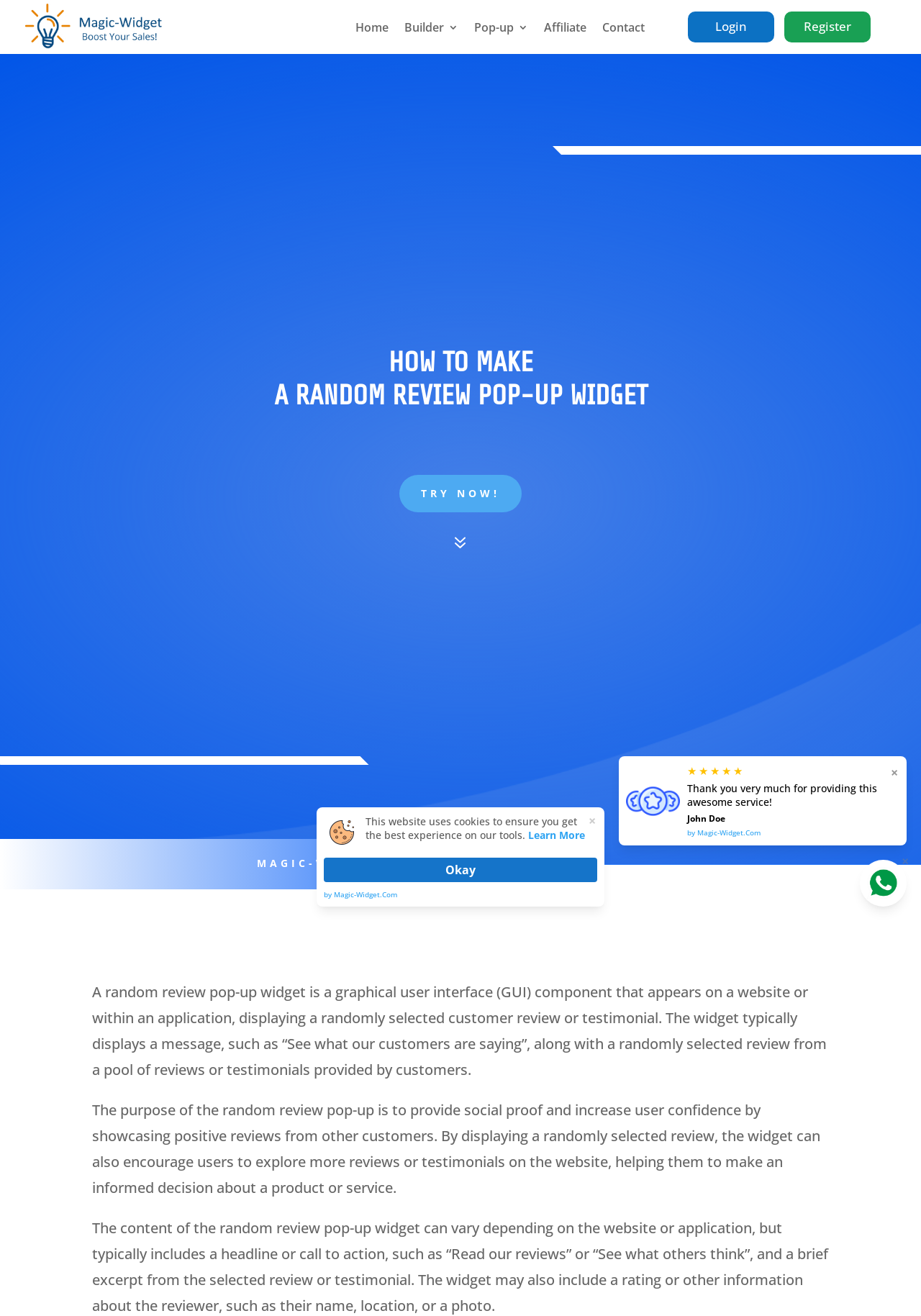Identify the bounding box coordinates of the element that should be clicked to fulfill this task: "Click the TRY NOW! button". The coordinates should be provided as four float numbers between 0 and 1, i.e., [left, top, right, bottom].

[0.434, 0.361, 0.566, 0.389]